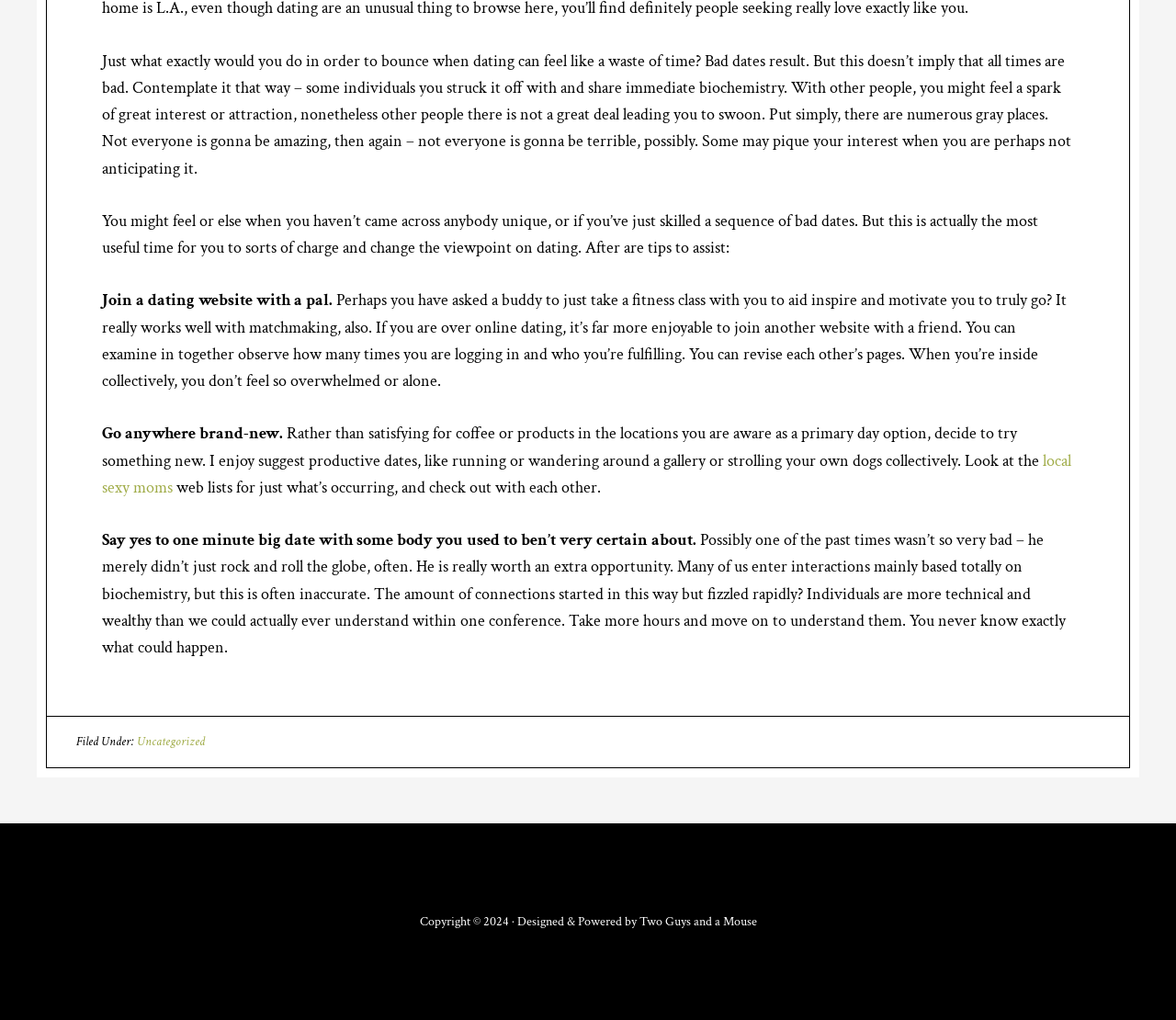Extract the bounding box coordinates for the UI element described by the text: "local sexy moms". The coordinates should be in the form of [left, top, right, bottom] with values between 0 and 1.

[0.087, 0.441, 0.911, 0.488]